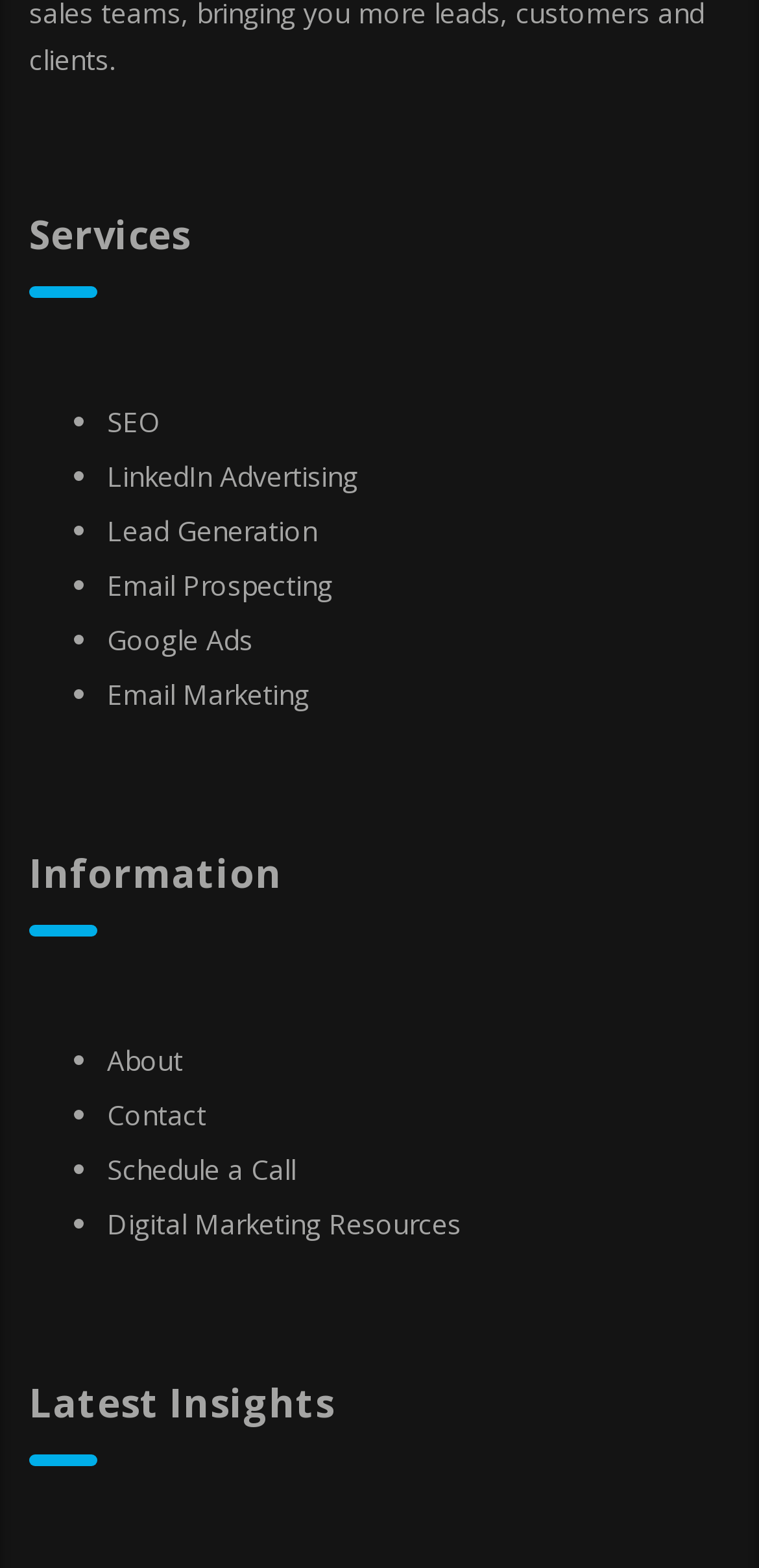Please determine the bounding box coordinates of the clickable area required to carry out the following instruction: "Schedule a Call". The coordinates must be four float numbers between 0 and 1, represented as [left, top, right, bottom].

[0.141, 0.734, 0.39, 0.757]